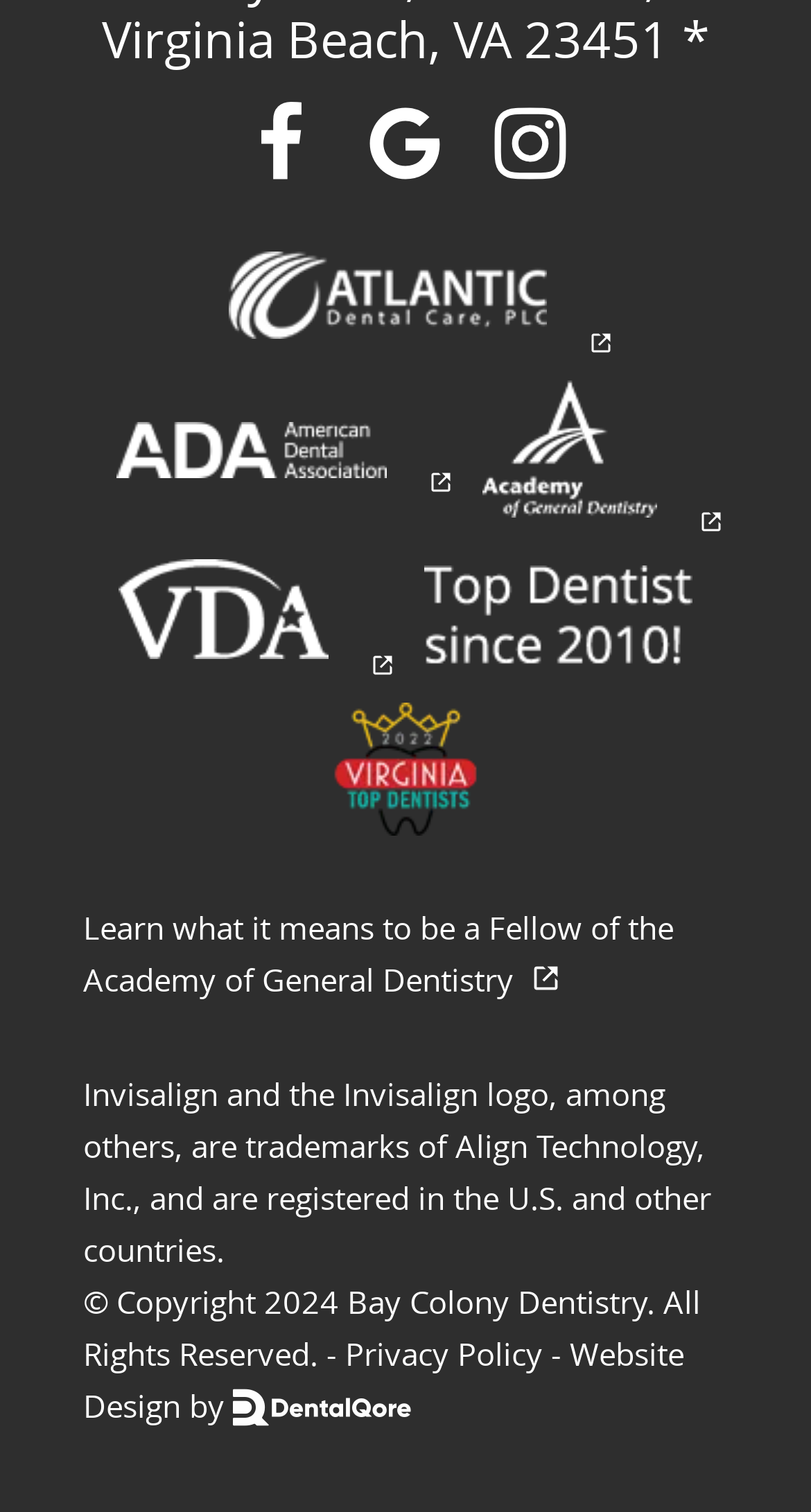Please examine the image and answer the question with a detailed explanation:
How many affiliate links are there?

I counted the number of affiliate links by looking at the text and icons associated with each link. There are four links with the text 'Affiliate' and an icon indicating that they will open in a new tab.